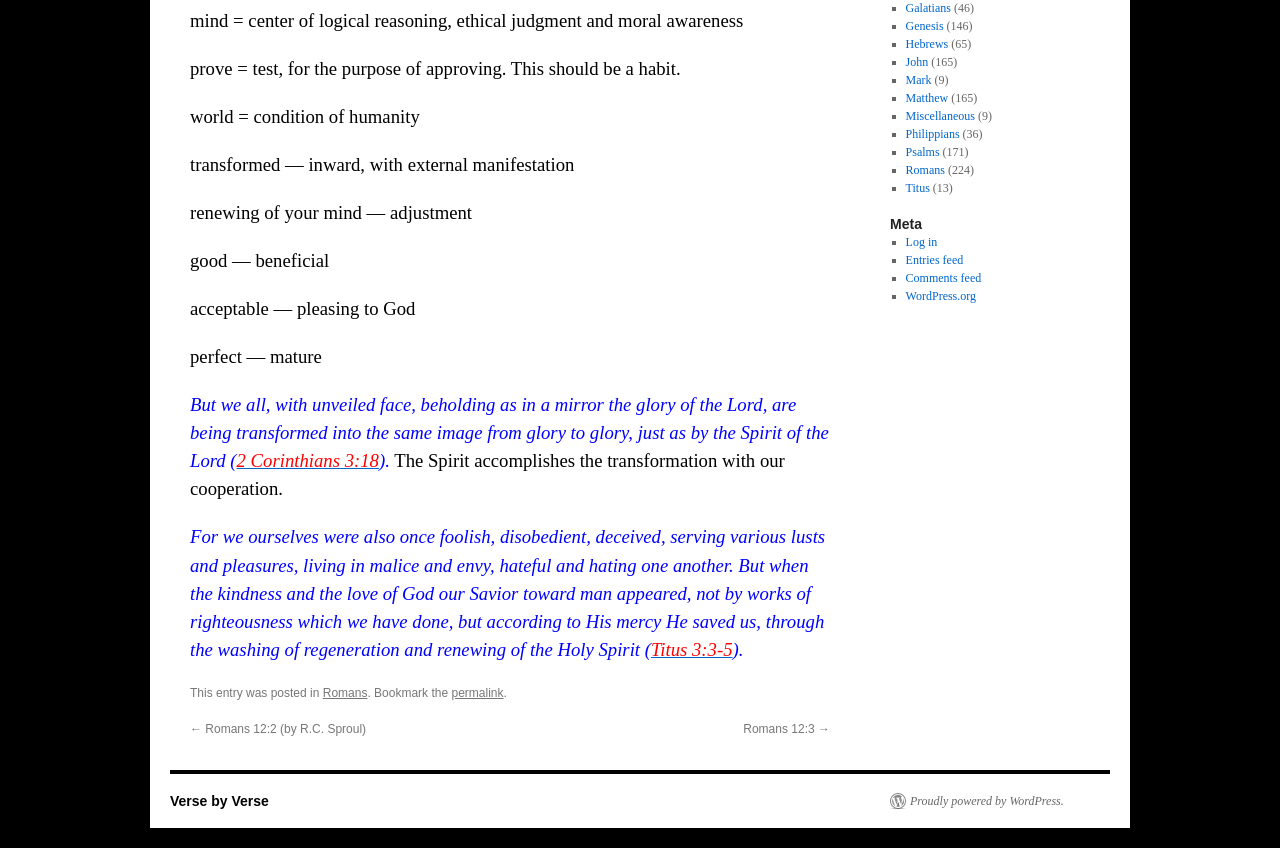Provide the bounding box coordinates for the specified HTML element described in this description: "Psalms". The coordinates should be four float numbers ranging from 0 to 1, in the format [left, top, right, bottom].

[0.707, 0.171, 0.734, 0.188]